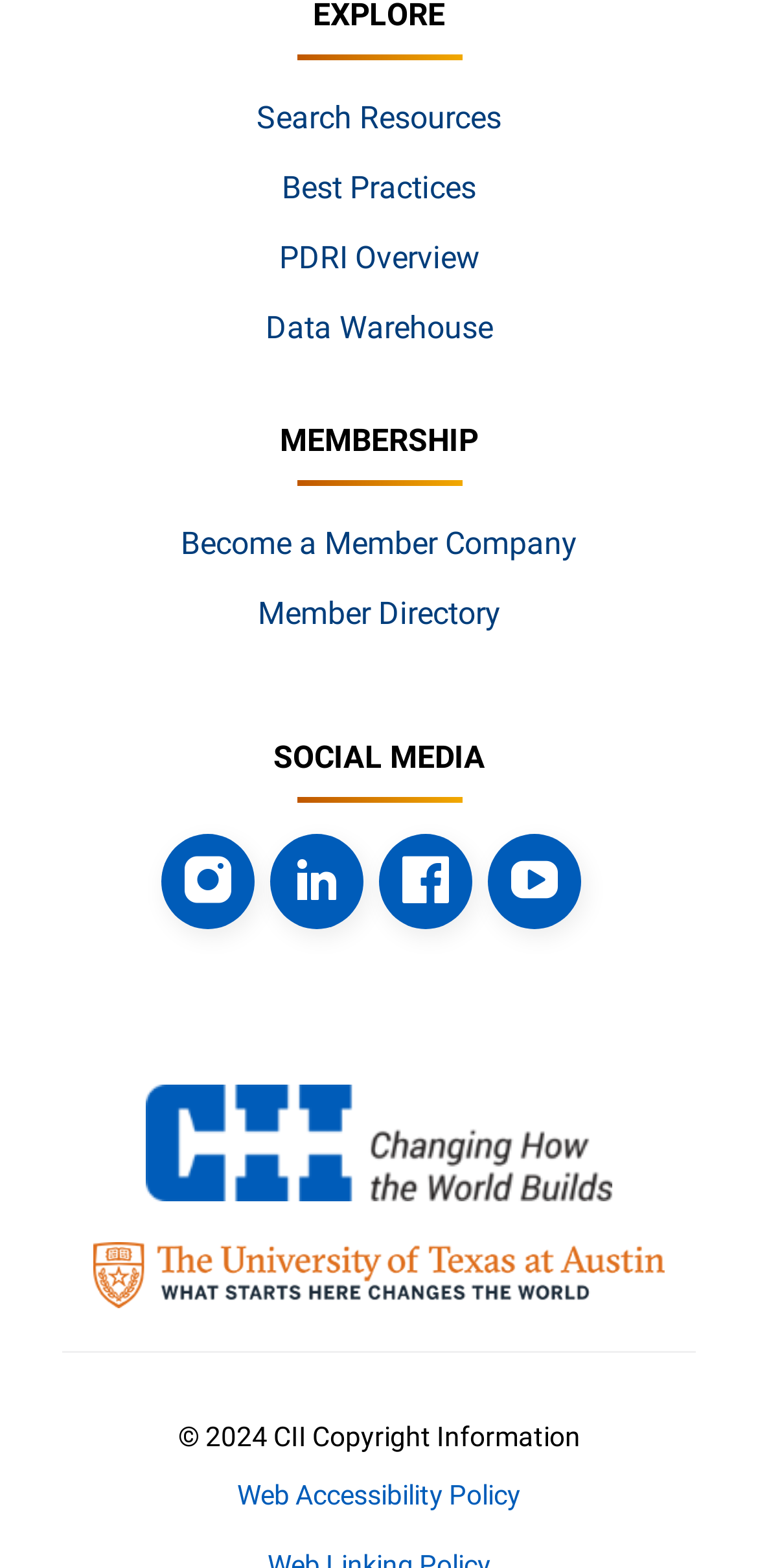Kindly determine the bounding box coordinates for the area that needs to be clicked to execute this instruction: "Search resources".

[0.297, 0.063, 0.672, 0.086]